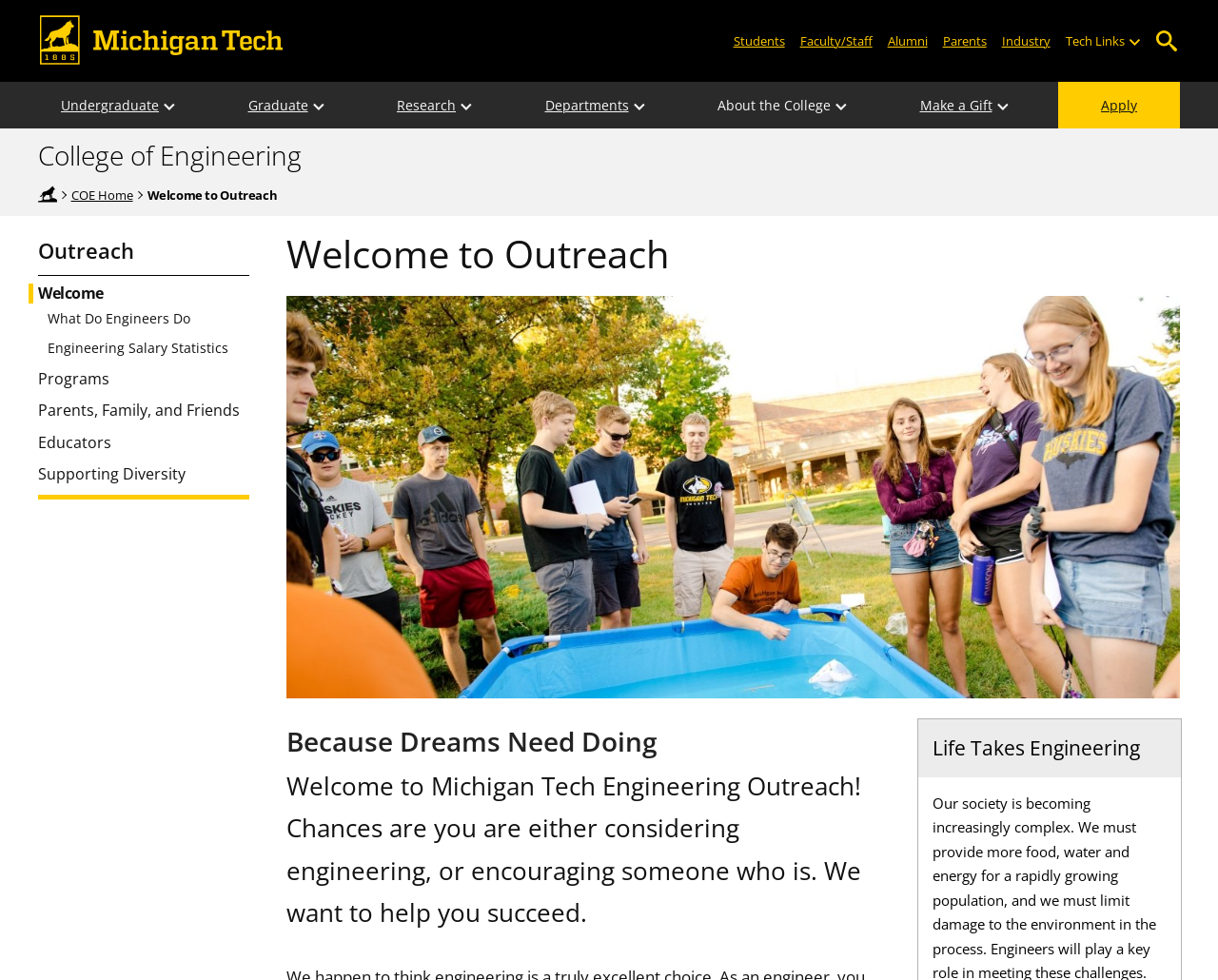Please determine the bounding box coordinates of the element to click on in order to accomplish the following task: "Open the search". Ensure the coordinates are four float numbers ranging from 0 to 1, i.e., [left, top, right, bottom].

[0.946, 0.028, 0.969, 0.056]